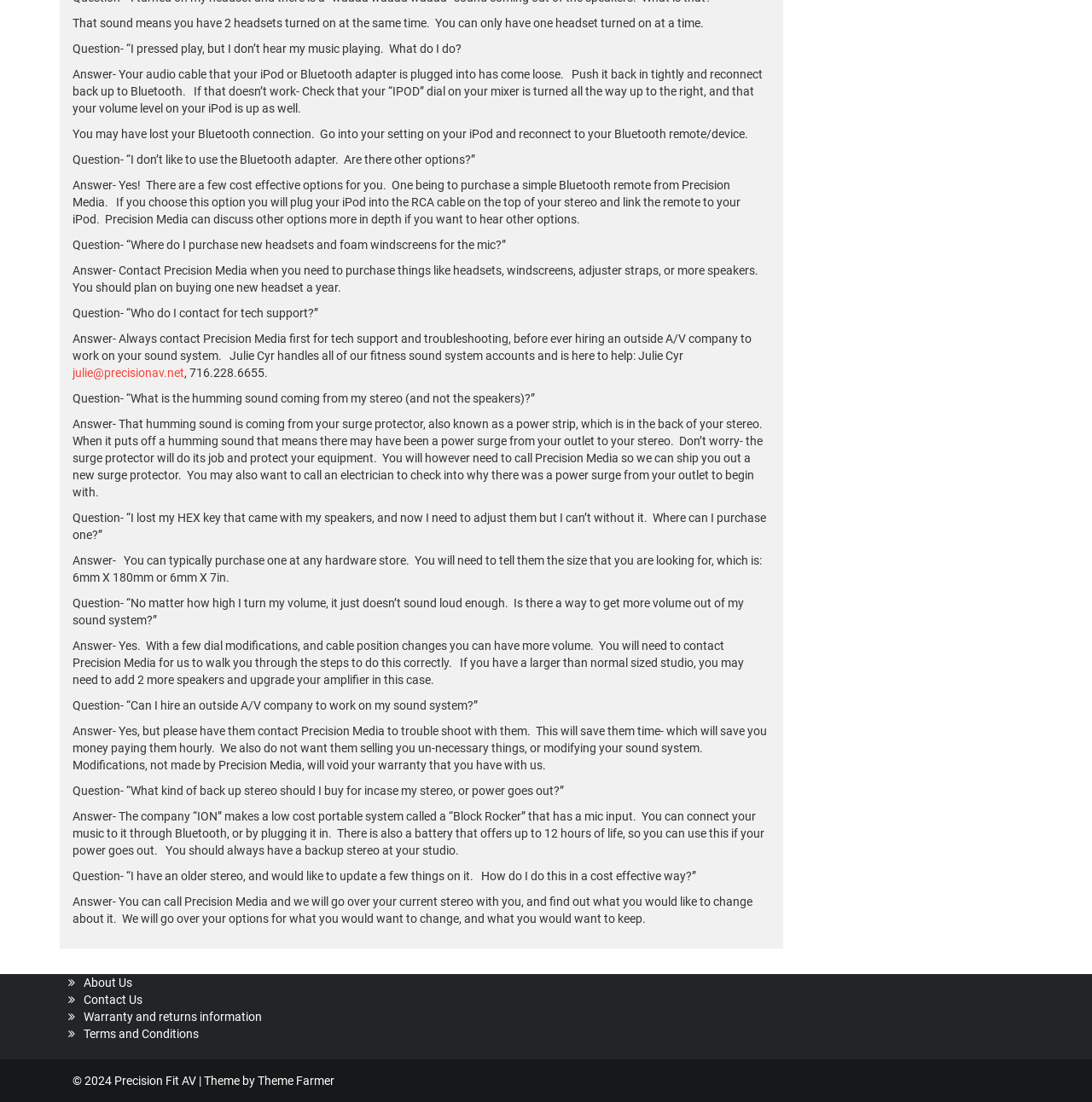Please provide a short answer using a single word or phrase for the question:
What causes a humming sound from your stereo?

Surge protector